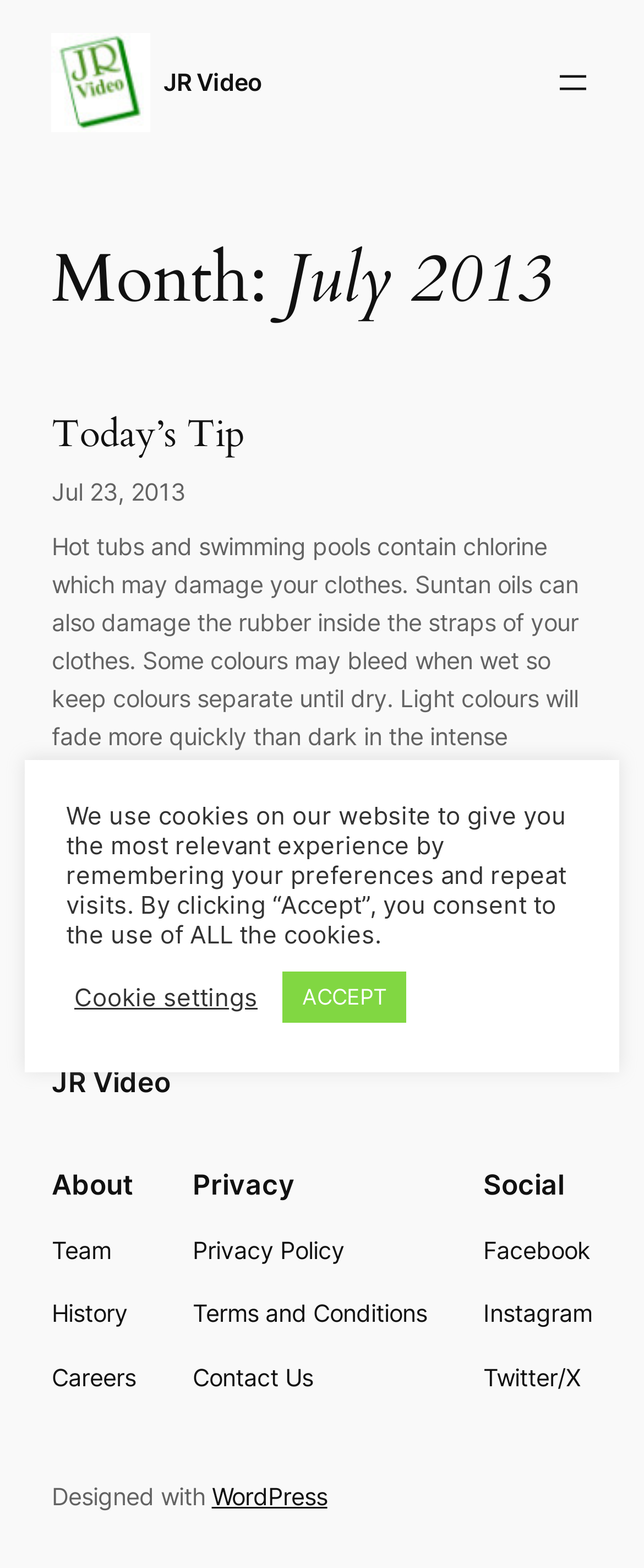Summarize the webpage in an elaborate manner.

The webpage is titled "July 2013 – JR Video" and has a prominent link to "JR Video" at the top left corner, accompanied by an image with the same name. To the right of this link, there is a button to "Open menu". 

Below the top section, the main content area begins, featuring a heading that reads "Month: July 2013". Underneath this heading, there is another heading titled "Today’s Tip", which contains a link to the same title. 

Next, there is a time element displaying the date "Jul 23, 2013", followed by a block of static text providing tips on how to protect clothes from damage caused by chlorine, suntan oils, and colors bleeding when wet. 

At the bottom of the page, there is a section with links to various pages, including "About", "Team", "History", "Careers", "Privacy Policy", "Terms and Conditions", "Contact Us", "Facebook", "Instagram", and "Twitter/X". 

To the right of this section, there is a static text element that reads "Designed with" followed by a link to "WordPress". 

Finally, there is a cookie policy notification at the bottom of the page, which includes buttons to "Cookie settings" and "ACCEPT".